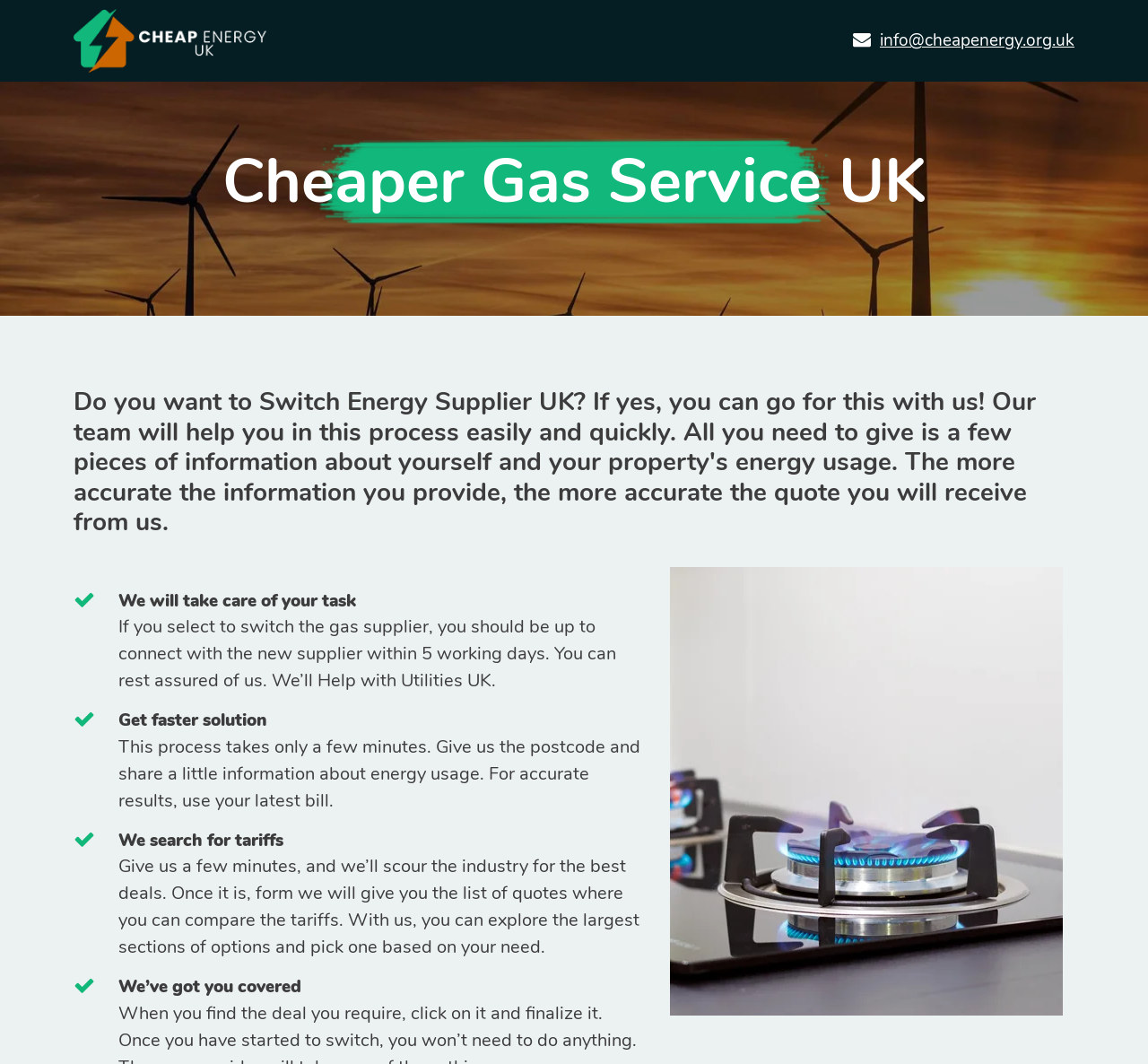What information is required to get accurate quotes?
Craft a detailed and extensive response to the question.

The static text element mentions that to get accurate results, you need to use your latest bill and provide a few pieces of information about yourself and your property's energy usage, which includes the postcode and energy usage details.